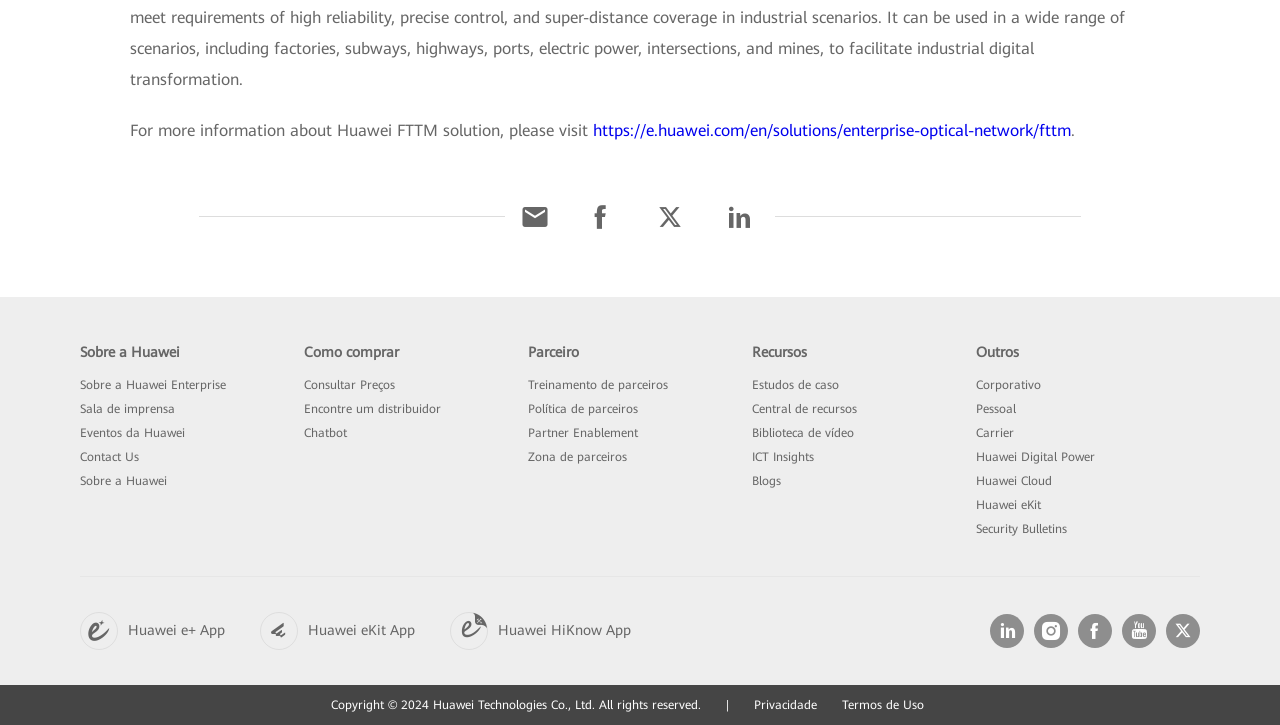Respond to the following query with just one word or a short phrase: 
What is the company name mentioned on the webpage?

Huawei